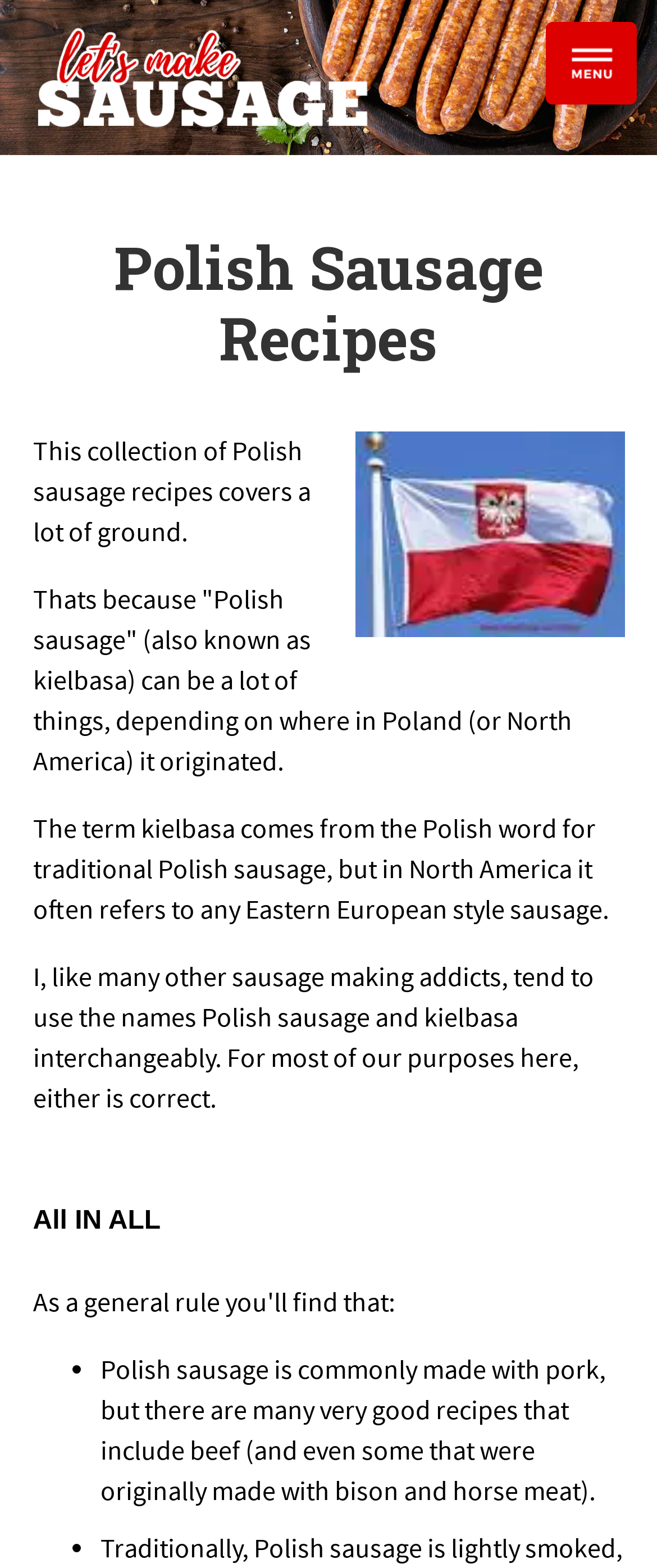How many types of sausages are referred to in the text?
Based on the image, answer the question with as much detail as possible.

The text refers to 'Polish sausage' and 'kielbasa', which are used interchangeably, indicating that there are at least two types of sausages being referred to, although the text also mentions Eastern European style sausages, which may be a broader category.